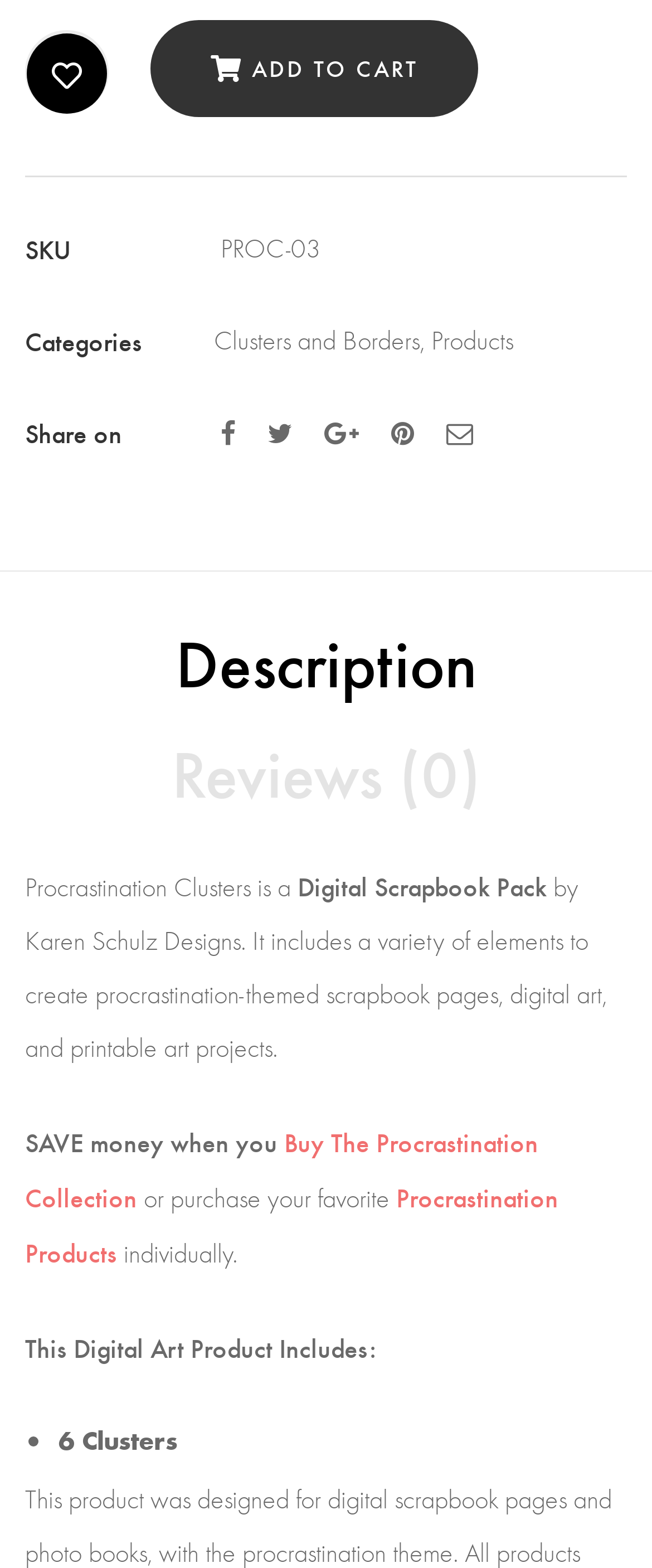Identify the bounding box coordinates of the clickable region required to complete the instruction: "Share on social media". The coordinates should be given as four float numbers within the range of 0 and 1, i.e., [left, top, right, bottom].

[0.338, 0.259, 0.726, 0.293]